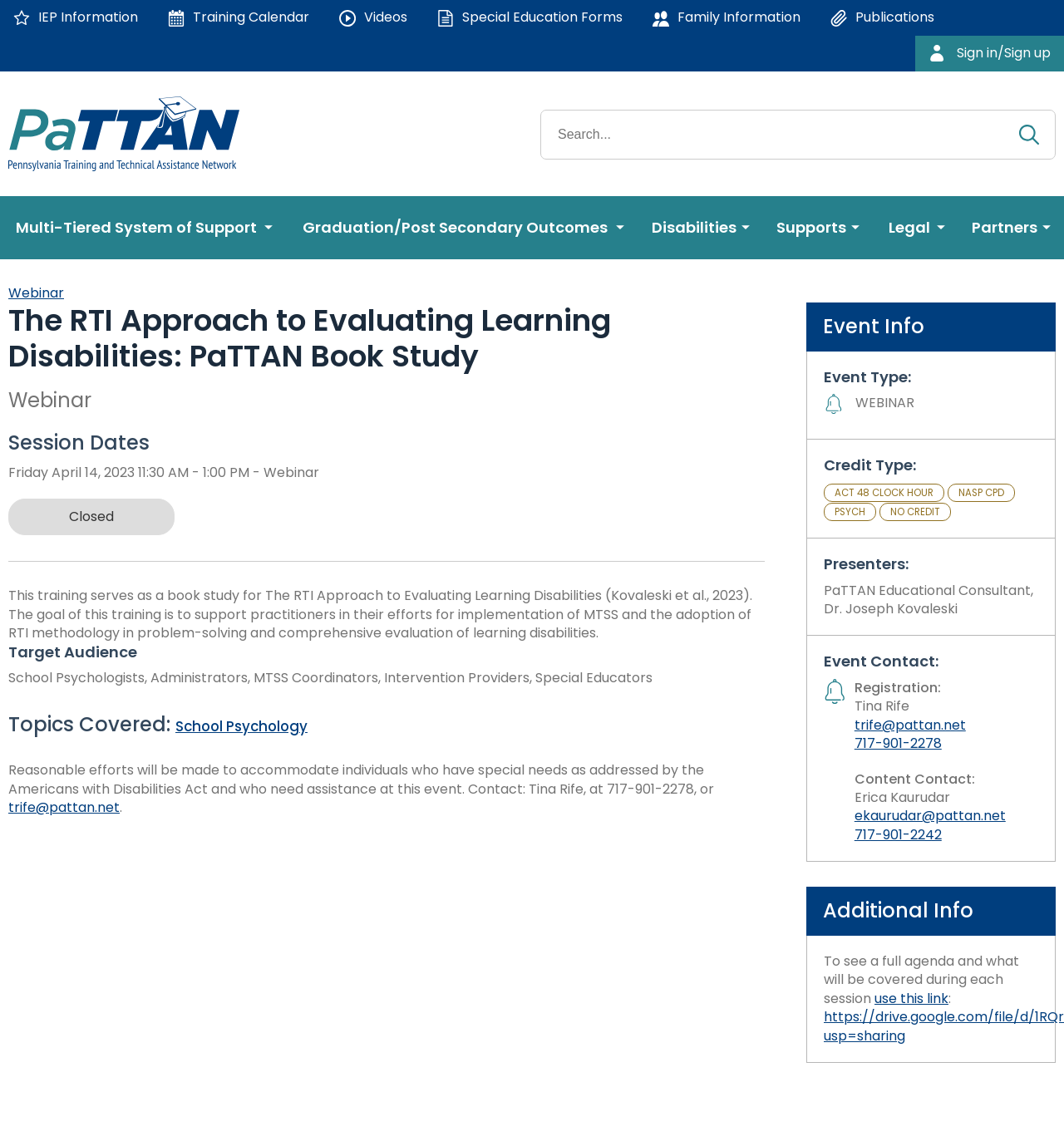Create a full and detailed caption for the entire webpage.

The webpage is about a session on "The RTI Approach to Evaluating Learning Disabilities: PaTTAN Book Study" provided by PaTTAN. At the top of the page, there are several links to different sections of the website, including "IEP Information", "Training Calendar", "Videos", "Special Education Forms", "Family Information", and "Publications". On the right side of the top section, there is a "Sign in/Sign up" link and a PaTTAN logo with a link to the PaTTAN homepage.

Below the top section, there is a search bar with a "Search:" label and a "Submit Search" button. Underneath the search bar, there is a horizontal menu bar with several menu items, including "Multi-Tiered System of Support", "Graduation/Post Secondary Outcomes", "Disabilities", "Supports", "Legal", and "Partners".

The main content of the page is divided into several sections. The first section has a heading "The RTI Approach to Evaluating Learning Disabilities: PaTTAN Book Study" and provides information about the session, including the date, time, and a brief description. Below this section, there is a "Session Dates" heading, followed by a list of dates and times.

The next section has a "Target Audience" heading, which lists the intended audience for the session, including school psychologists, administrators, and special educators. This is followed by a "Topics Covered" section, which lists "School Psychology" as one of the topics.

The "Event Info" section provides details about the event, including the event type, credit type, and presenters. The event type is a webinar, and the credit types include ACT 48 clock hour, NASP CPD, and PSYCH. The presenter is Dr. Joseph Kovaleski, a PaTTAN educational consultant.

The "Event Contact" section provides contact information for registration and content inquiries, including names, email addresses, and phone numbers. Finally, the "Additional Info" section provides a link to a full agenda for the session.